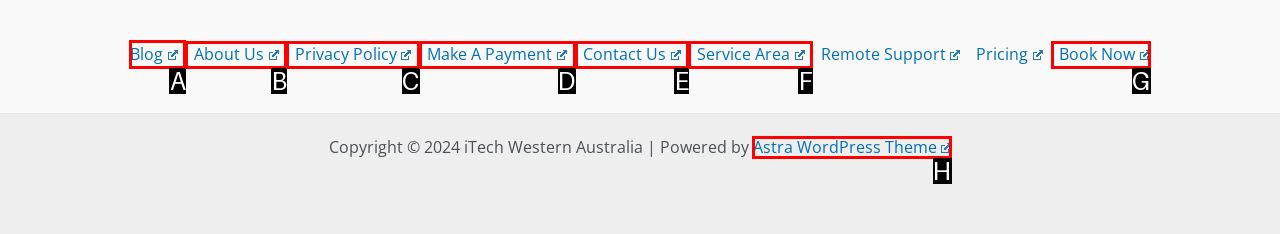Choose the letter of the UI element necessary for this task: Go to blog
Answer with the correct letter.

A